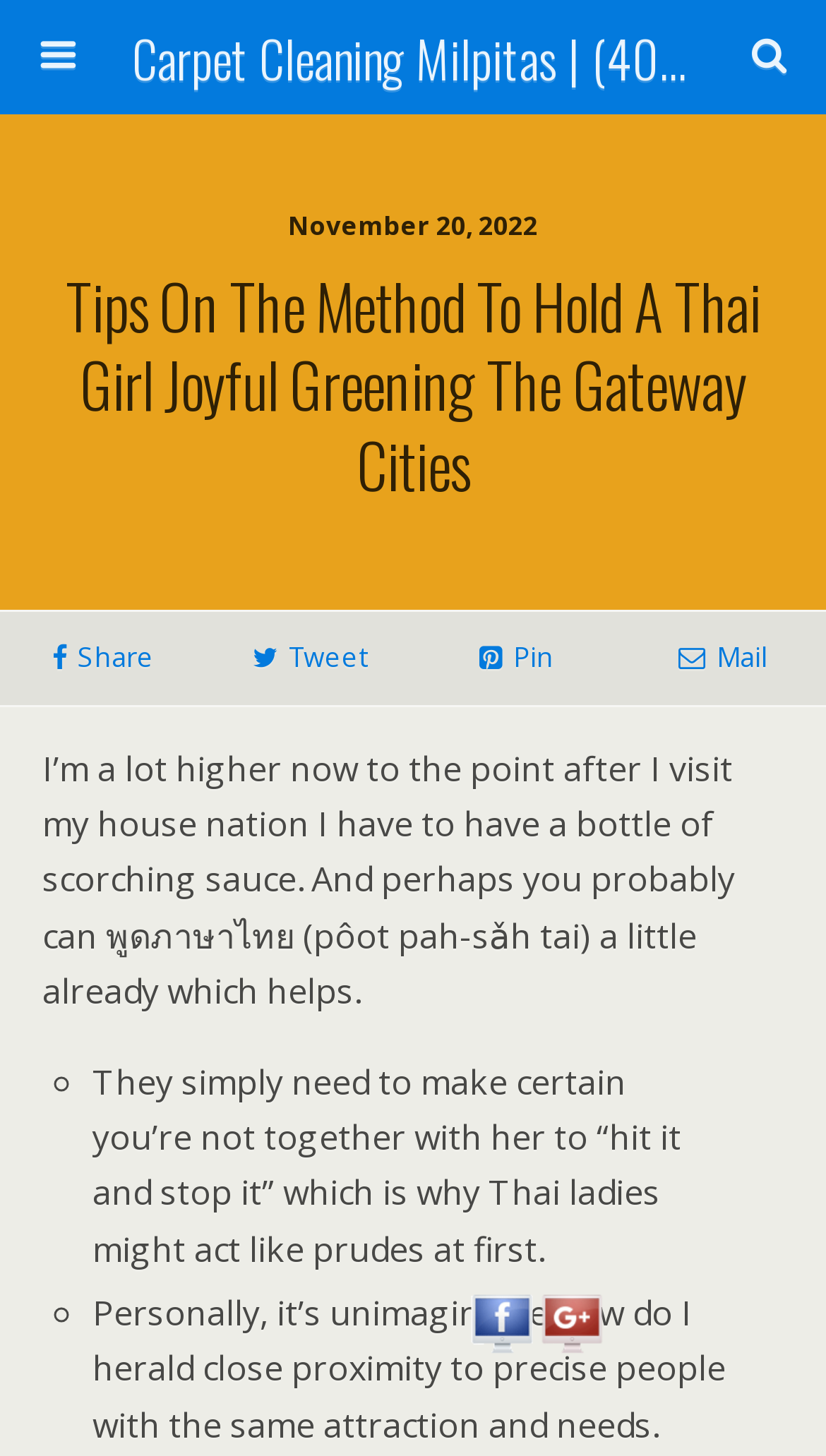Please specify the bounding box coordinates of the element that should be clicked to execute the given instruction: 'Click Pin'. Ensure the coordinates are four float numbers between 0 and 1, expressed as [left, top, right, bottom].

[0.5, 0.419, 0.75, 0.485]